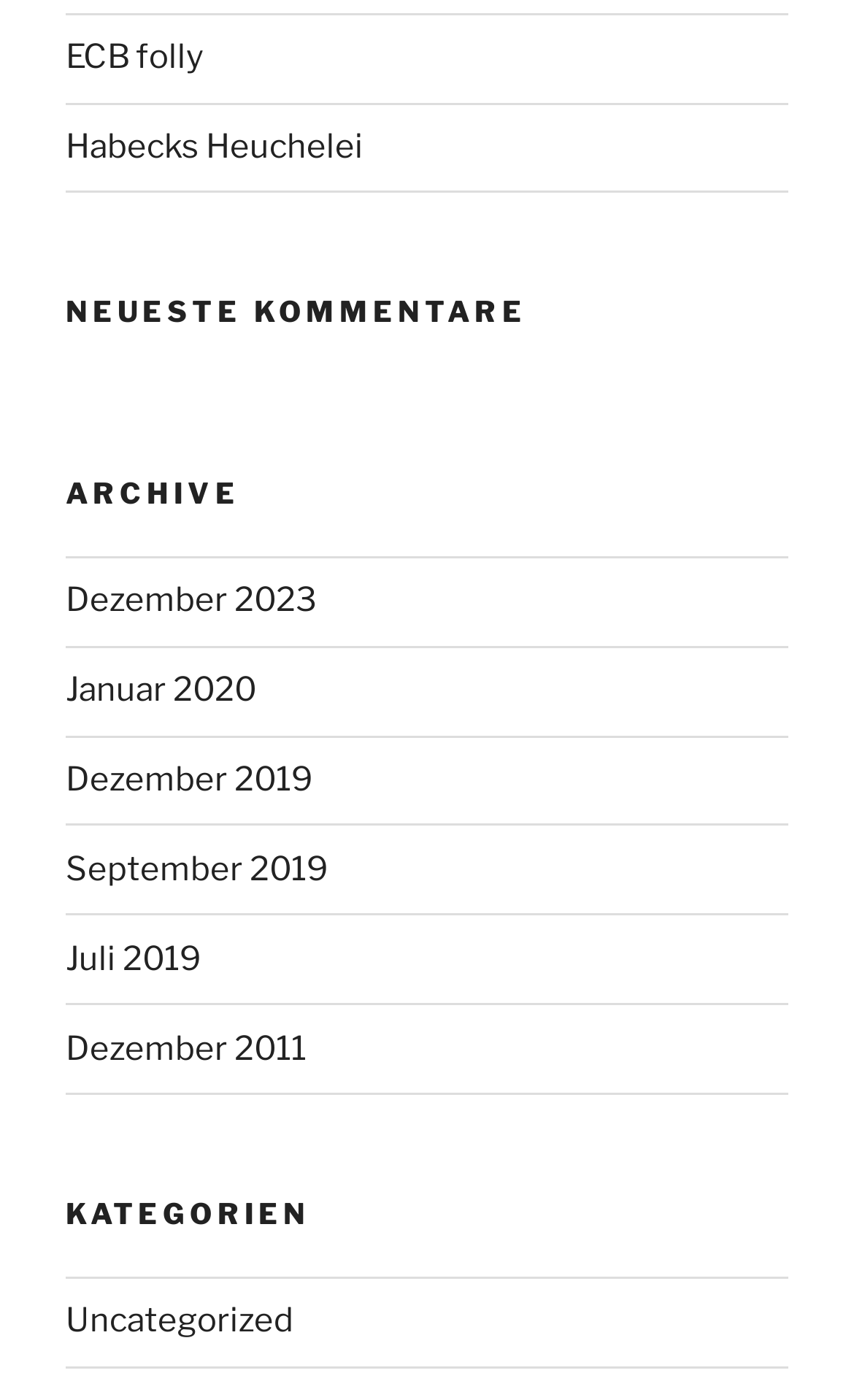Identify the bounding box coordinates of the area you need to click to perform the following instruction: "Click on 'Source & More'".

None